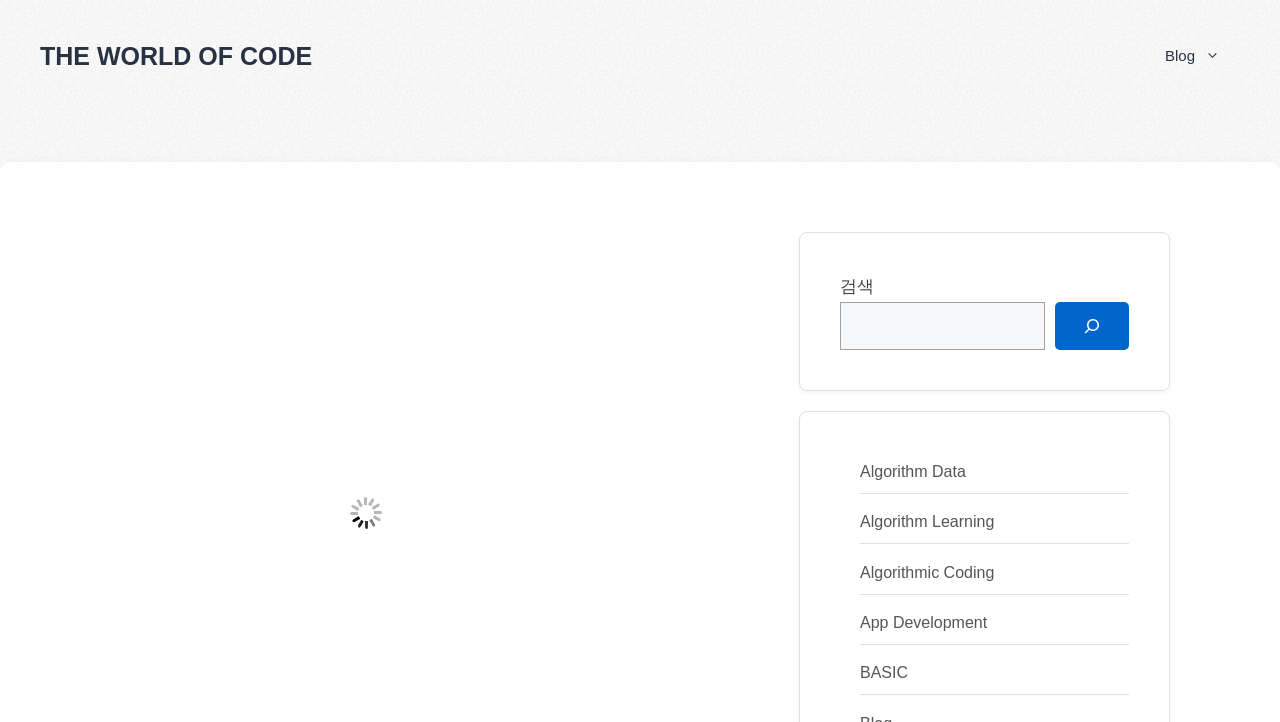Based on the image, please respond to the question with as much detail as possible:
What is the purpose of the search box?

I inferred the purpose of the search box by looking at its location and the text '검색' (which means 'search' in Korean) next to it. The search box is likely used to search for content within the website.